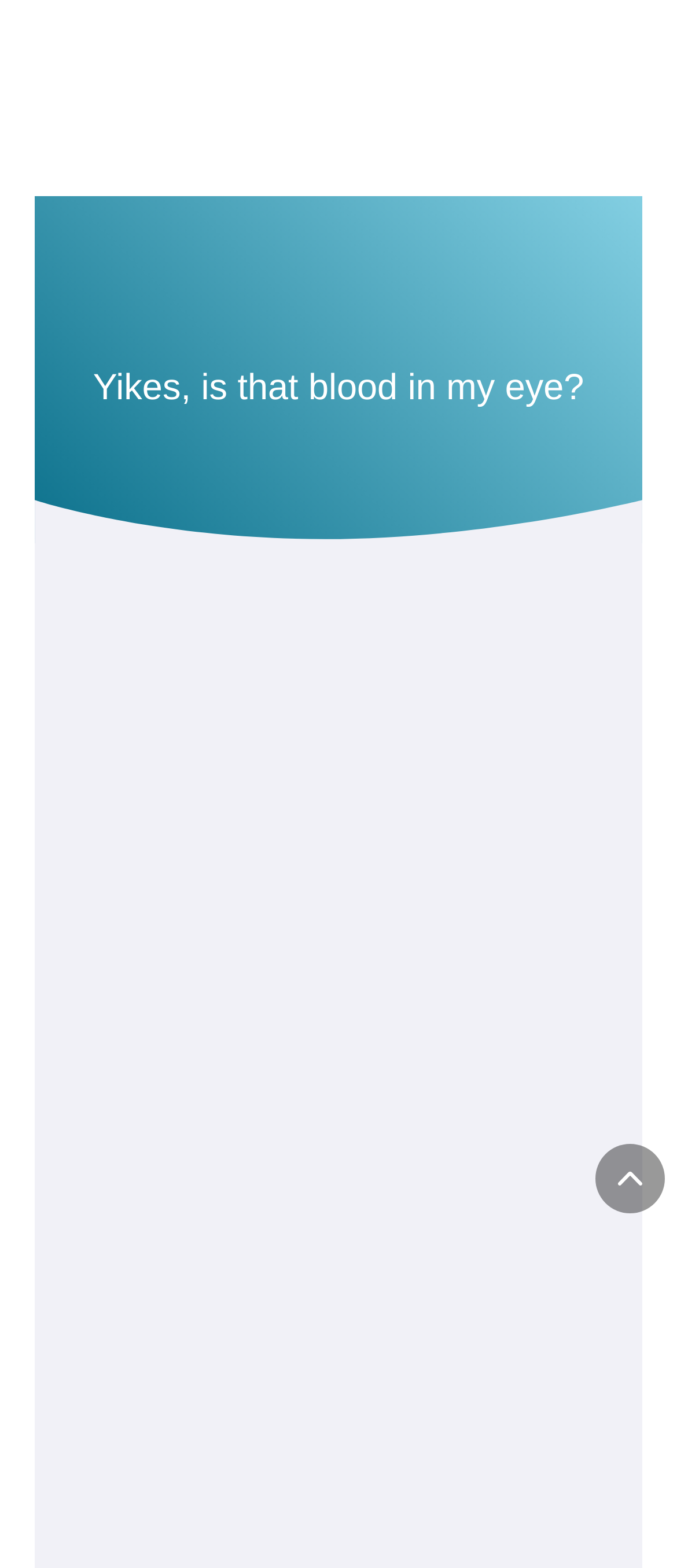What is the condition being discussed in the text?
Answer the question with a single word or phrase derived from the image.

Subconjunctival hemorrhage